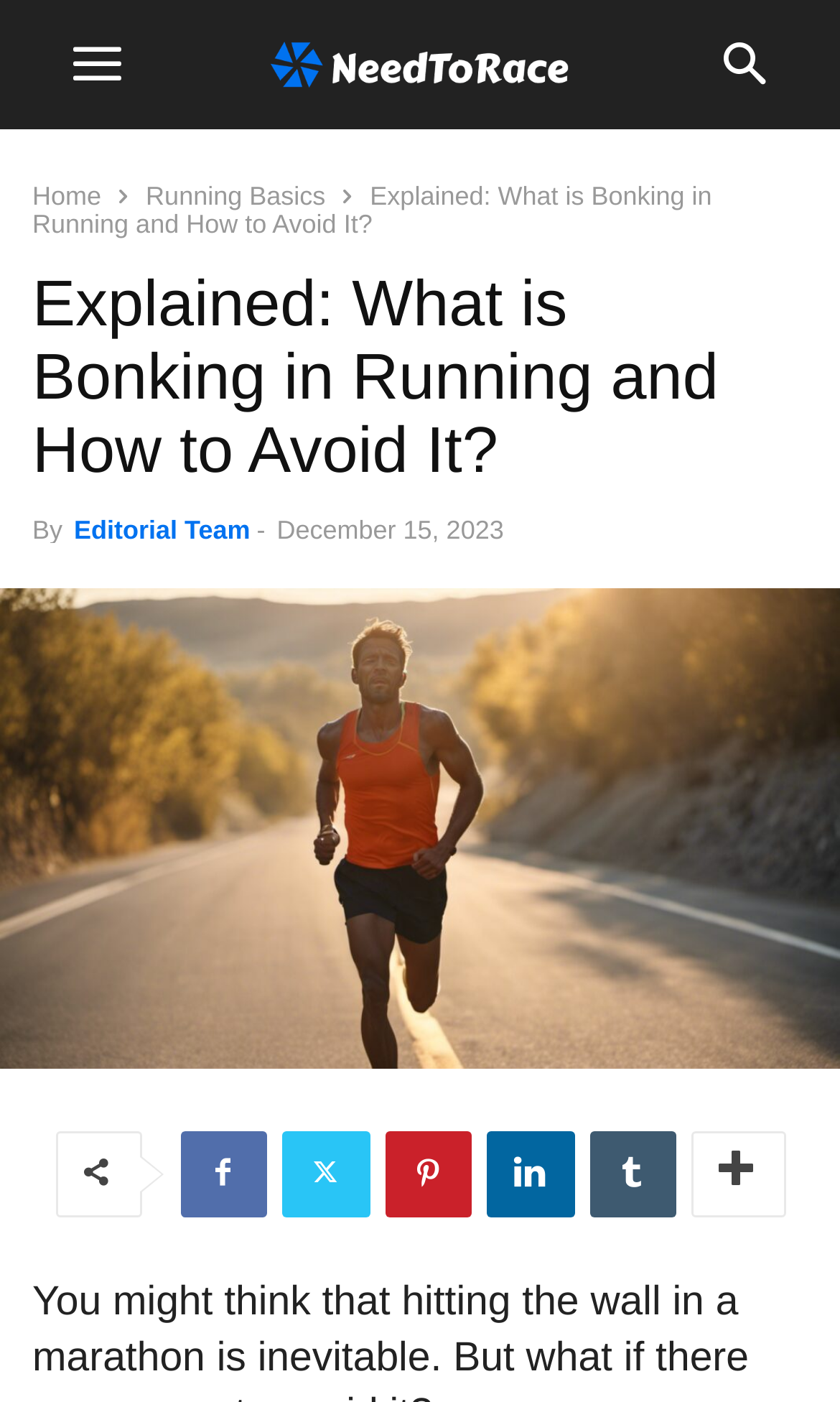Locate the bounding box coordinates of the element's region that should be clicked to carry out the following instruction: "go to home page". The coordinates need to be four float numbers between 0 and 1, i.e., [left, top, right, bottom].

[0.038, 0.129, 0.121, 0.151]